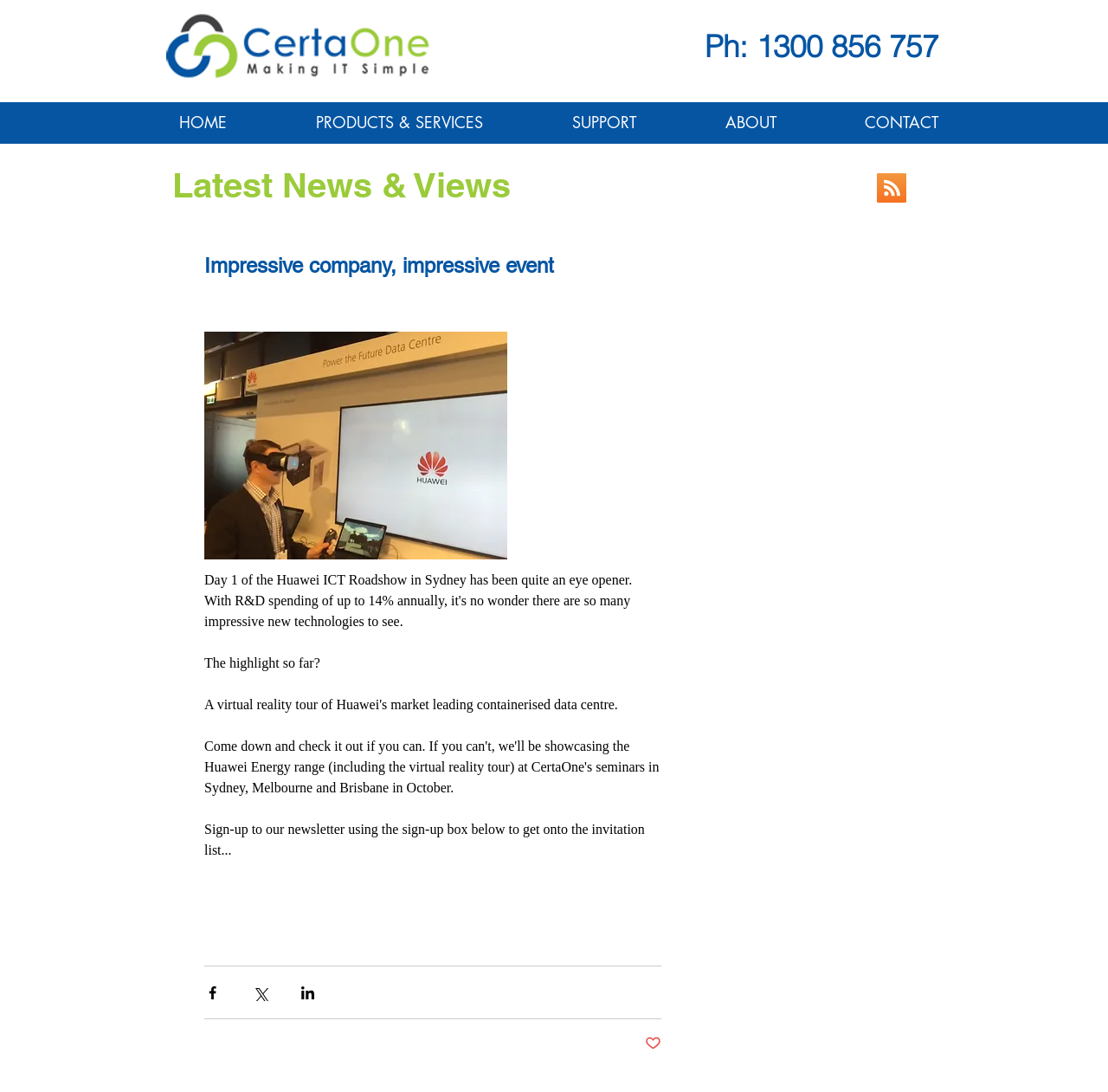Please identify the bounding box coordinates of the area that needs to be clicked to follow this instruction: "Share the article via Facebook".

[0.184, 0.902, 0.199, 0.917]